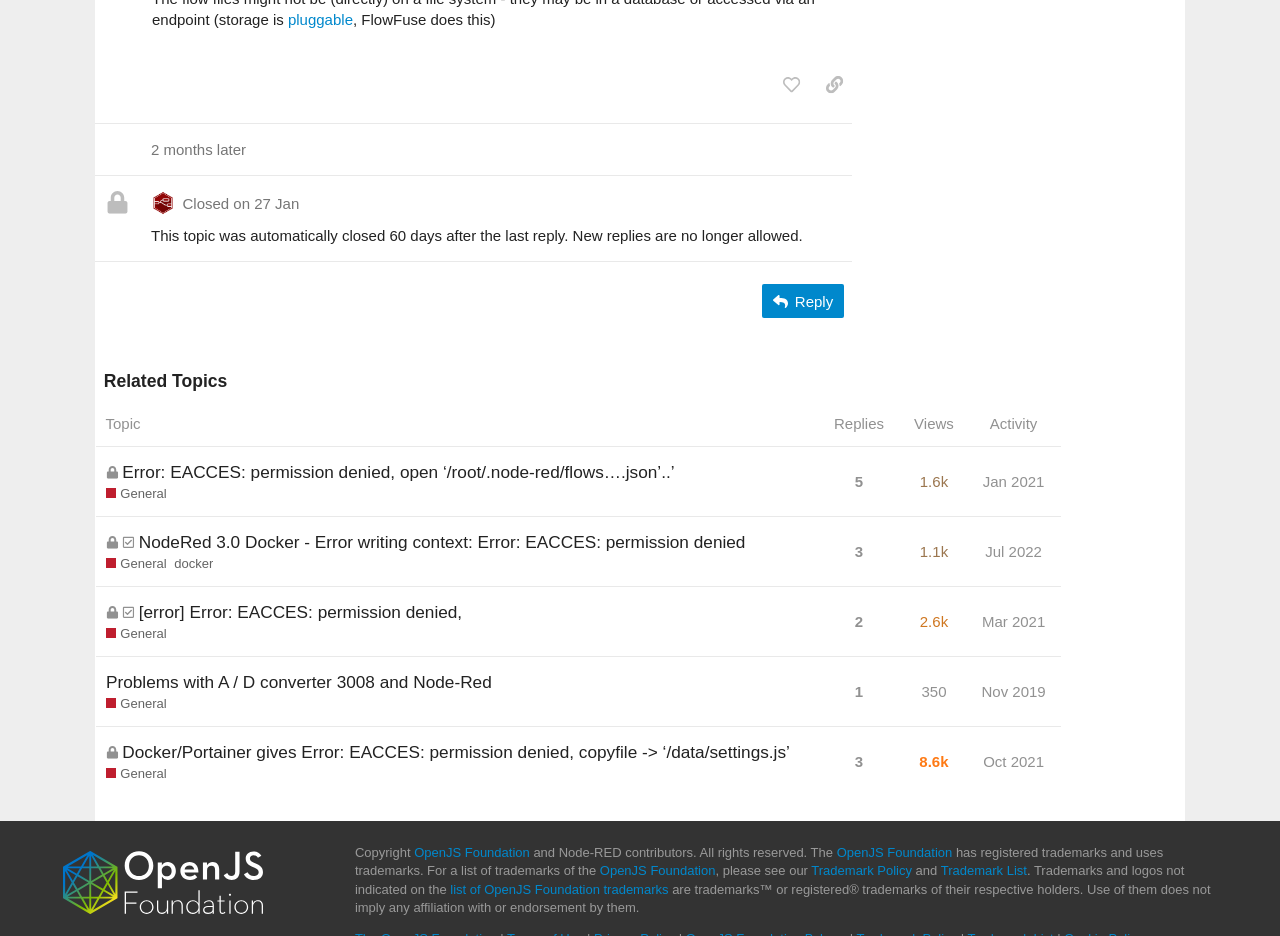How many replies does the first topic have?
Provide an in-depth answer to the question, covering all aspects.

The number of replies for the first topic can be found by looking at the gridcell with the bounding box coordinates [0.642, 0.491, 0.7, 0.552]. The text 'This topic has 5 replies' is located inside this gridcell, which indicates that the topic has 5 replies.